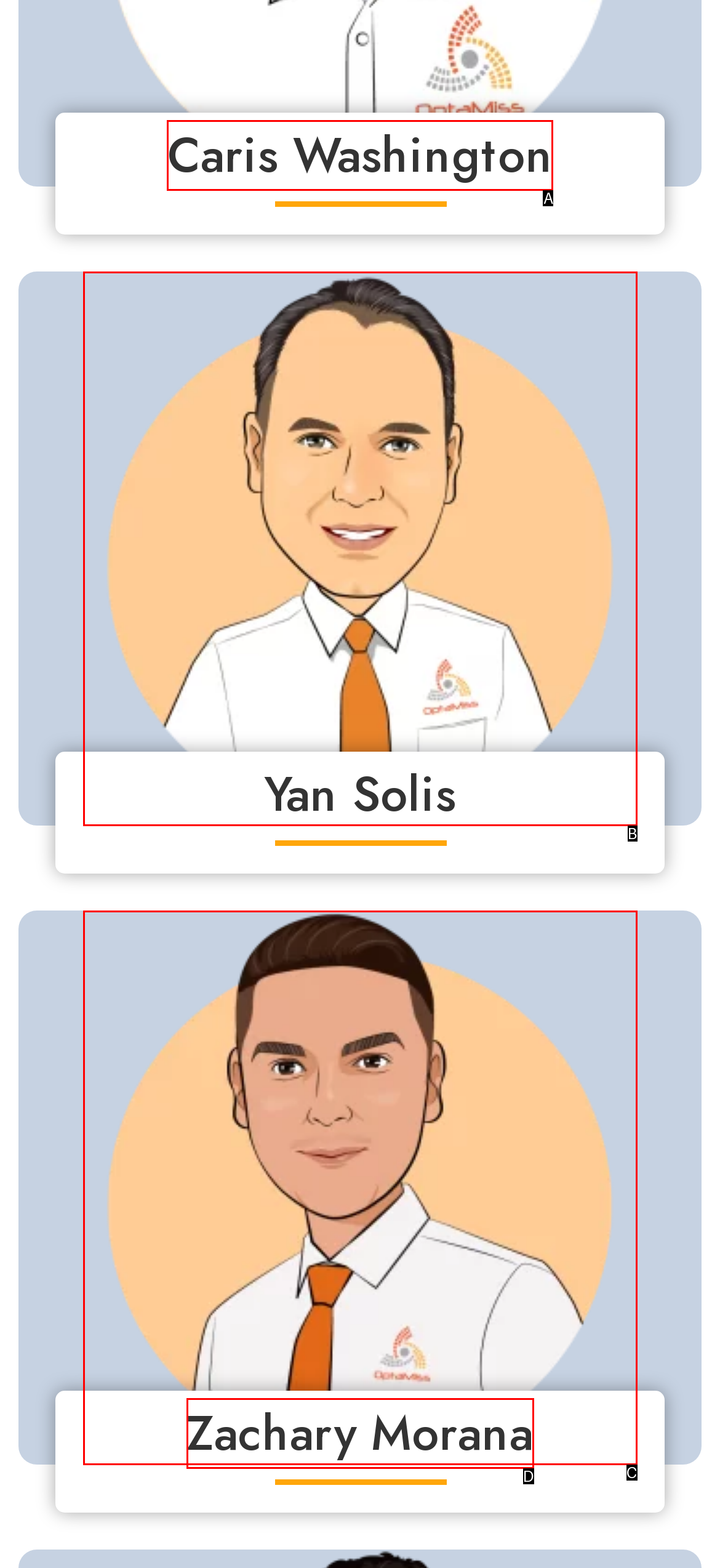Pick the option that best fits the description: alt="Yan Solis". Reply with the letter of the matching option directly.

B